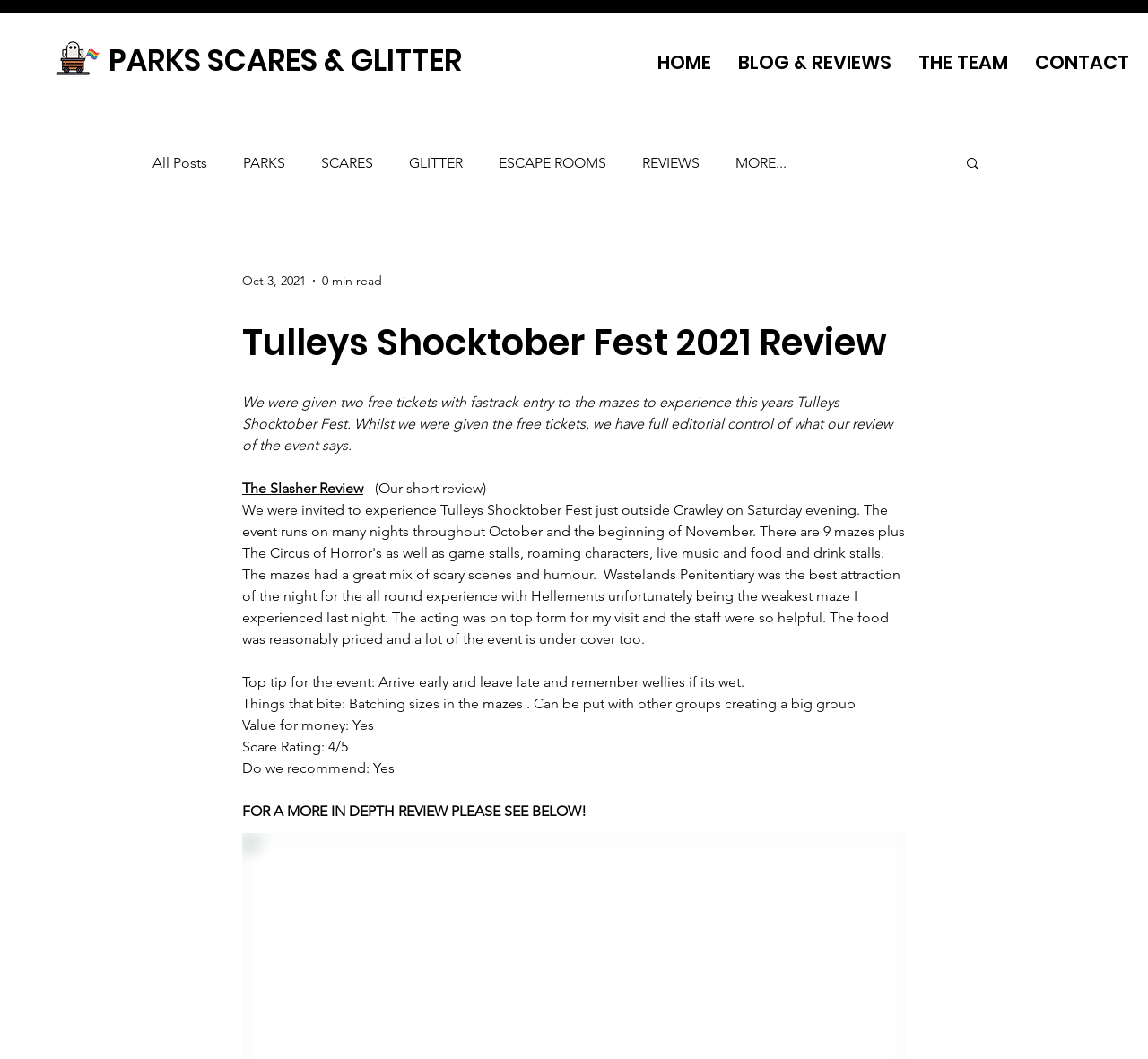Articulate a complete and detailed caption of the webpage elements.

The webpage is a review of Tulleys Shocktober Fest 2021, a Halloween-themed event. At the top, there is a navigation menu with links to "HOME", "BLOG & REVIEWS", "THE TEAM", and "CONTACT". Below this, there is a secondary navigation menu with links to various categories such as "PARKS", "SCARES", "GLITTER", and "REVIEWS". 

To the left of the navigation menus, there is an image with the filename "IMG_9721_edited.png". Above the image, there is a link to "PARKS SCARES & GLITTER". 

The main content of the webpage is a review of the event, which starts with a heading "Tulleys Shocktober Fest 2021 Review". The review is divided into several sections, including a brief introduction, a short review titled "The Slasher Review", and a list of pros and cons. The pros and cons are presented in a concise manner, with points such as "Top tip for the event", "Things that bite", "Value for money", "Scare Rating", and "Do we recommend". 

At the bottom of the review, there is a call-to-action to read a more in-depth review. The webpage also features a search button at the top right corner, accompanied by a small icon.